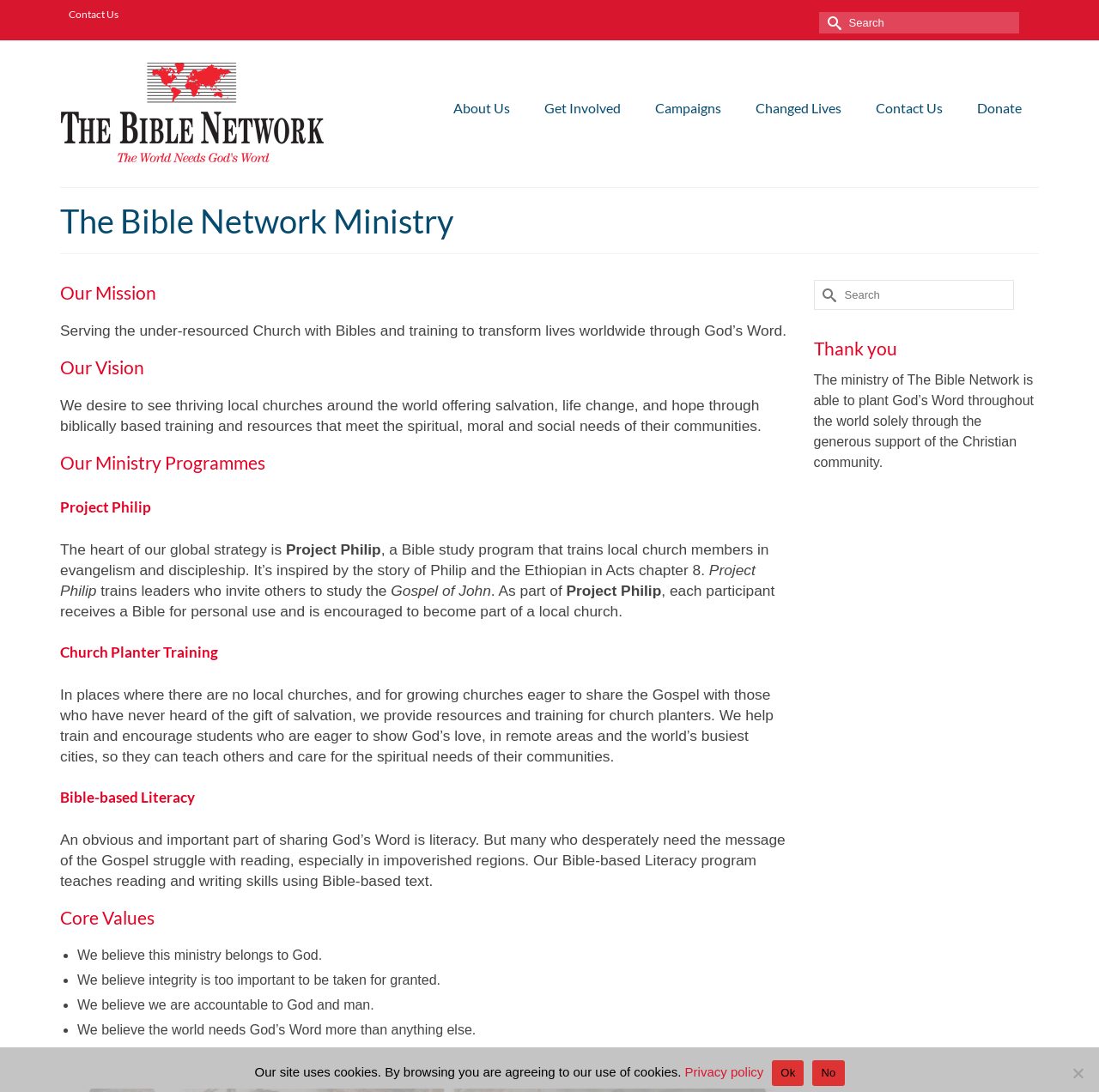Identify the bounding box coordinates of the specific part of the webpage to click to complete this instruction: "Donate".

[0.873, 0.084, 0.945, 0.114]